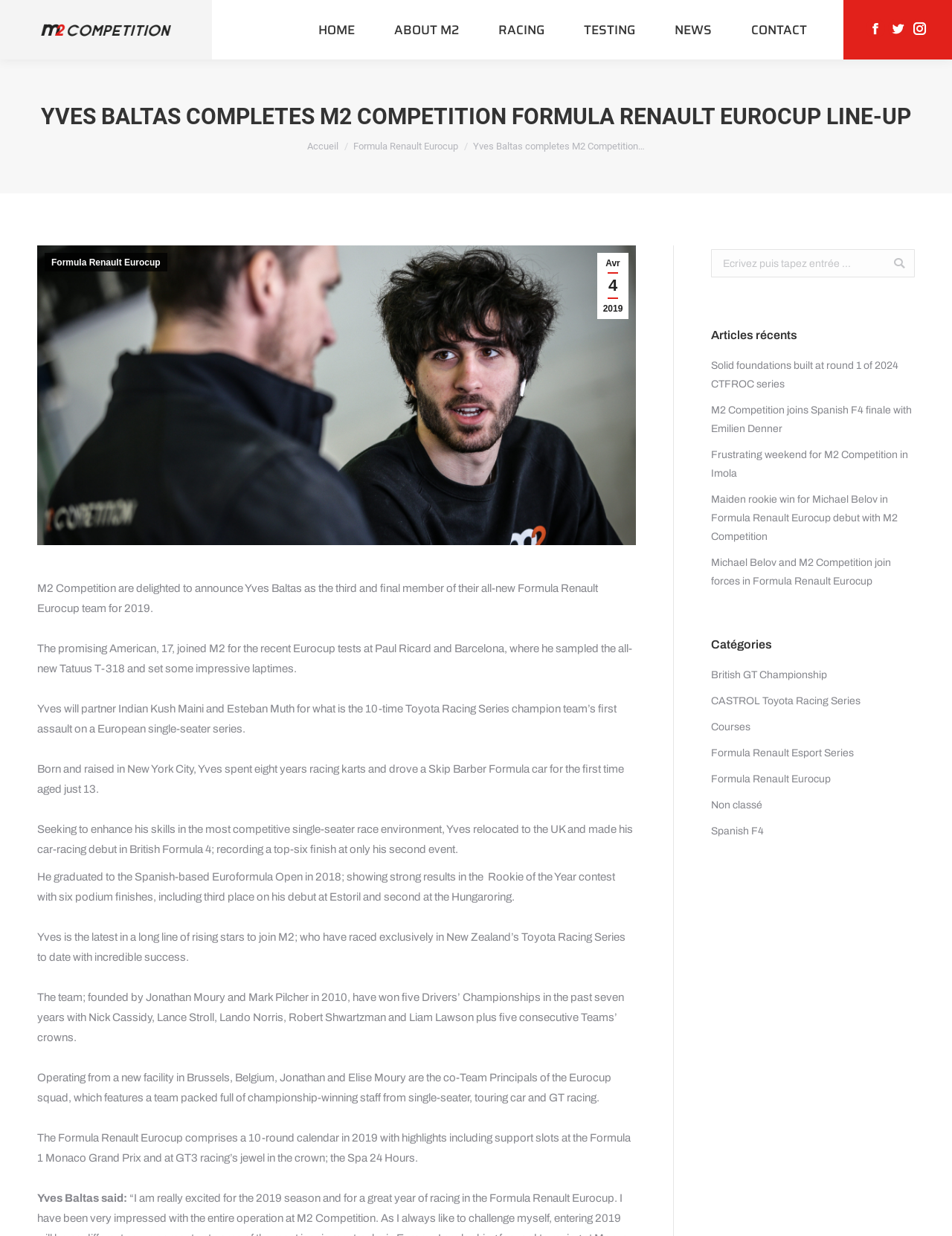Please identify the bounding box coordinates of the clickable area that will fulfill the following instruction: "Follow M2 on Facebook". The coordinates should be in the format of four float numbers between 0 and 1, i.e., [left, top, right, bottom].

[0.909, 0.015, 0.93, 0.03]